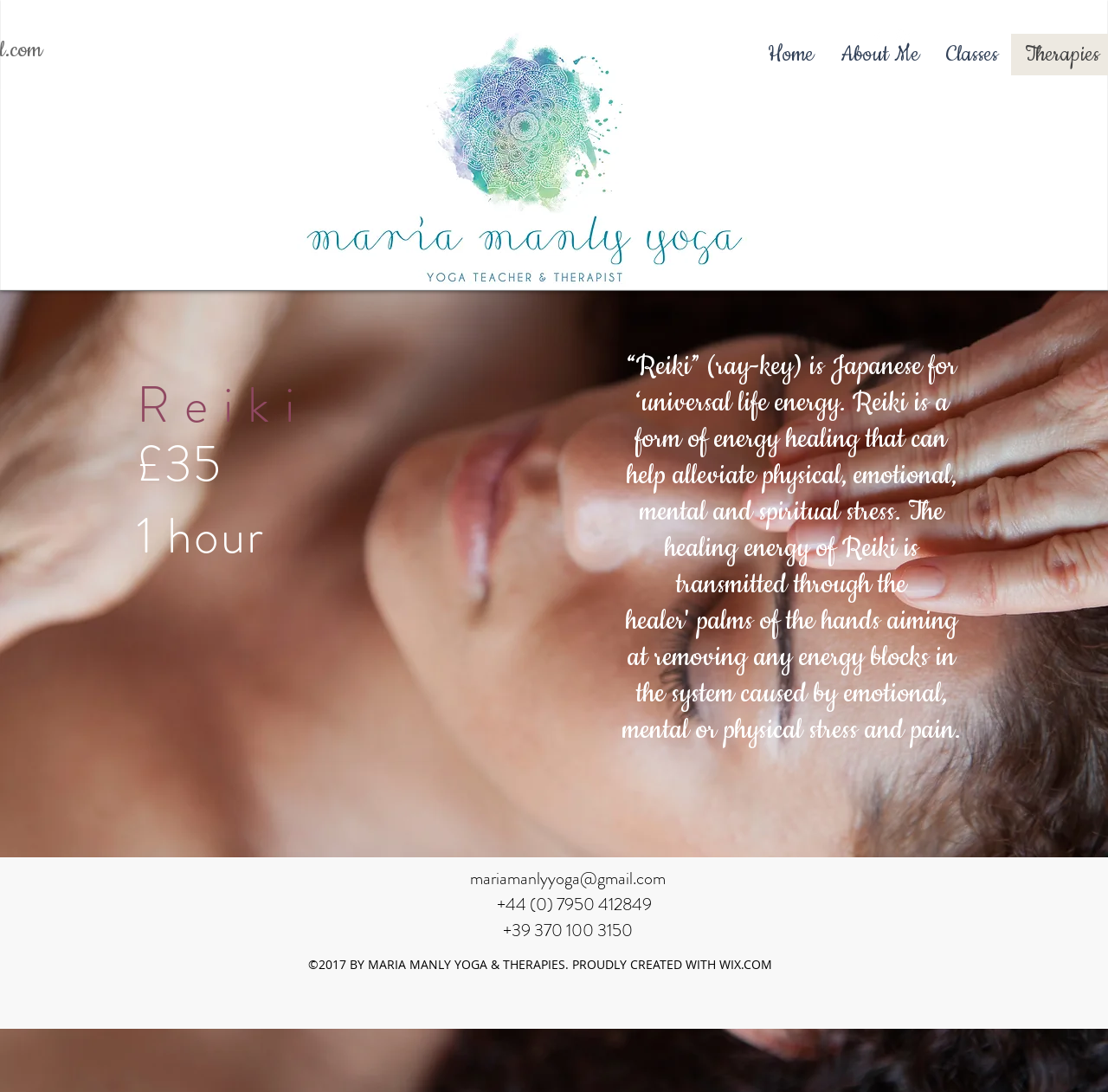Respond to the question below with a single word or phrase: What is the price of a Reiki session?

£35